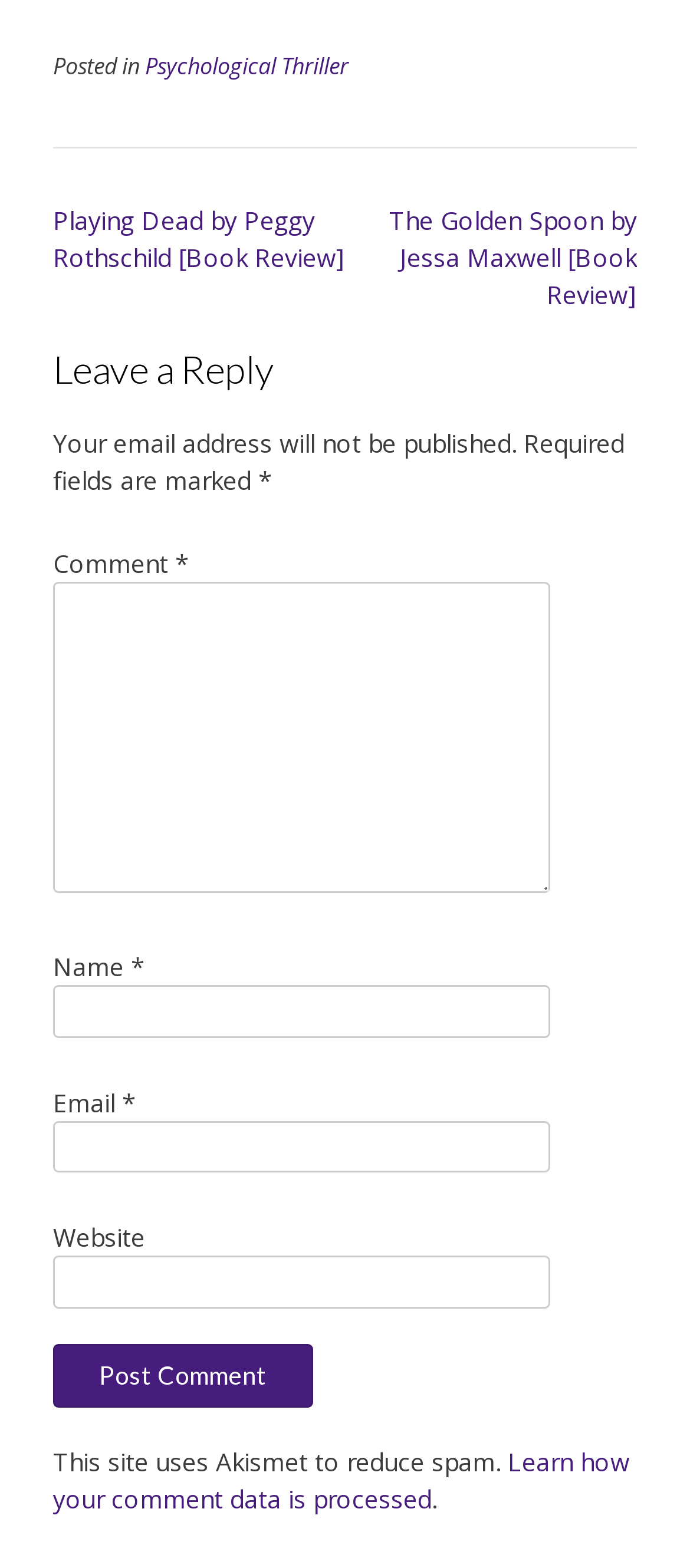What is the category of the post?
Answer briefly with a single word or phrase based on the image.

Psychological Thriller